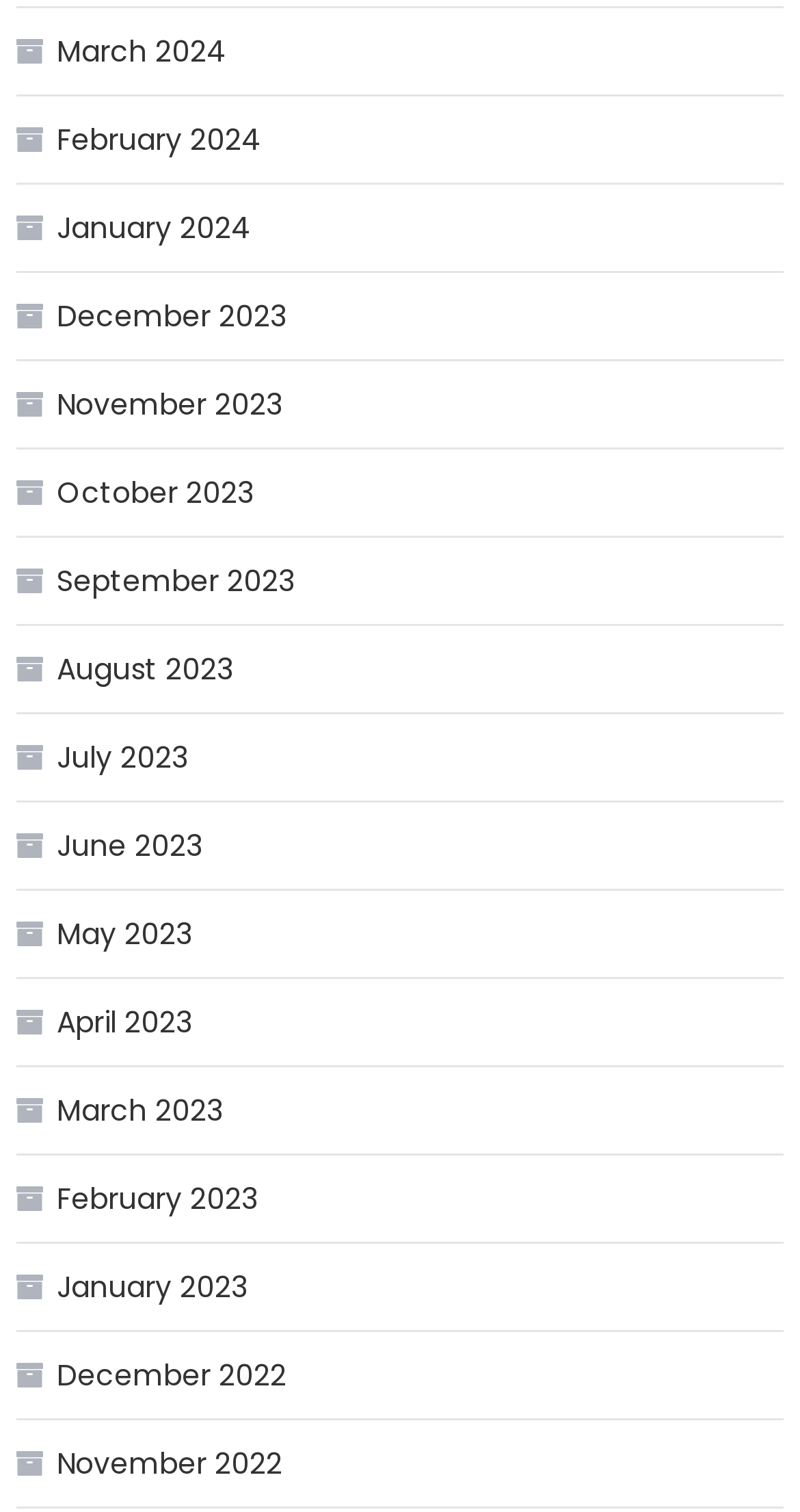Please identify the coordinates of the bounding box that should be clicked to fulfill this instruction: "Contact via phone".

None